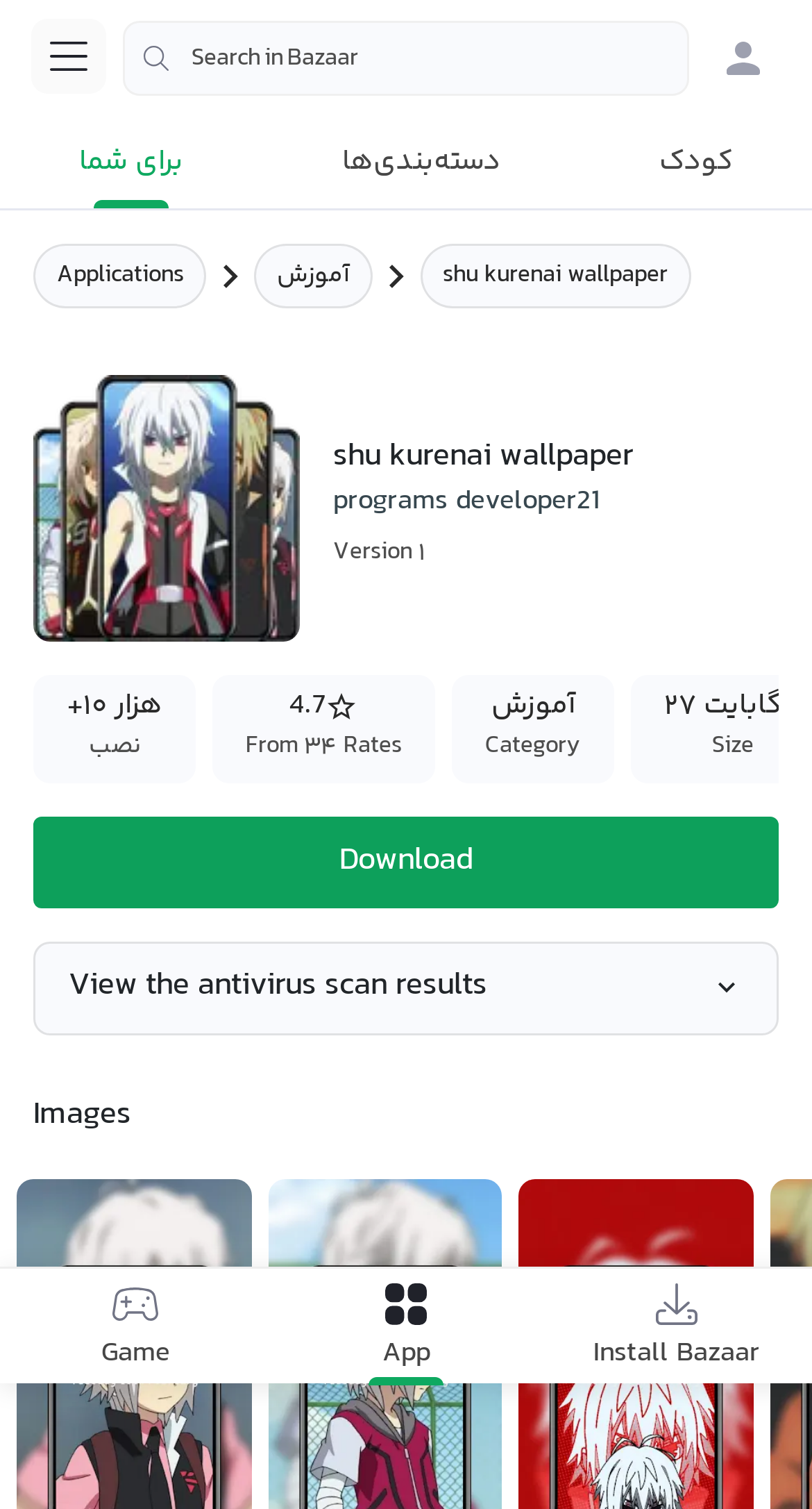Please specify the bounding box coordinates of the clickable region to carry out the following instruction: "Browse Images". The coordinates should be four float numbers between 0 and 1, in the format [left, top, right, bottom].

[0.041, 0.726, 0.959, 0.752]